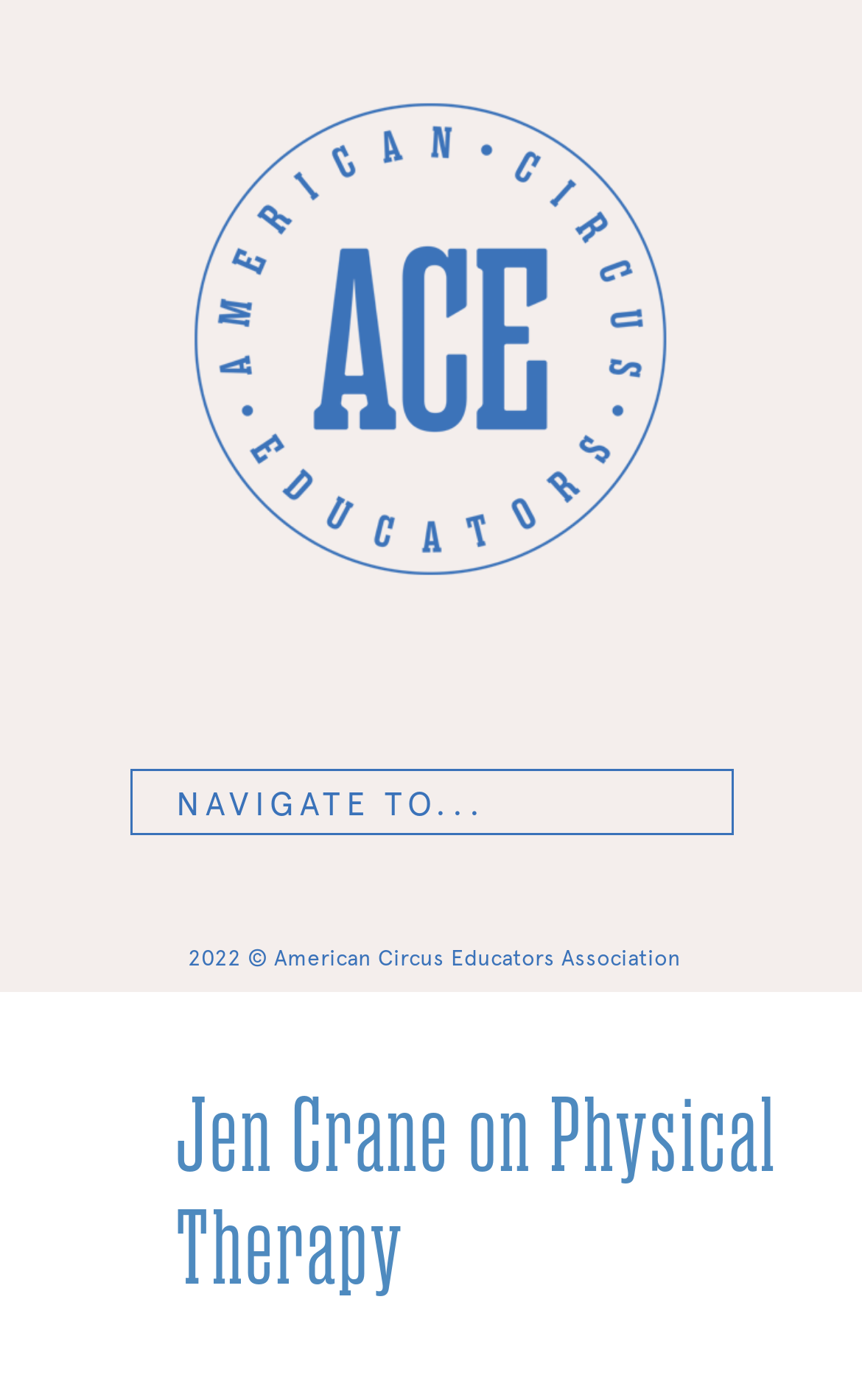Using the element description: "alt="American Circus Educators Association"", determine the bounding box coordinates for the specified UI element. The coordinates should be four float numbers between 0 and 1, [left, top, right, bottom].

[0.15, 0.232, 0.85, 0.252]